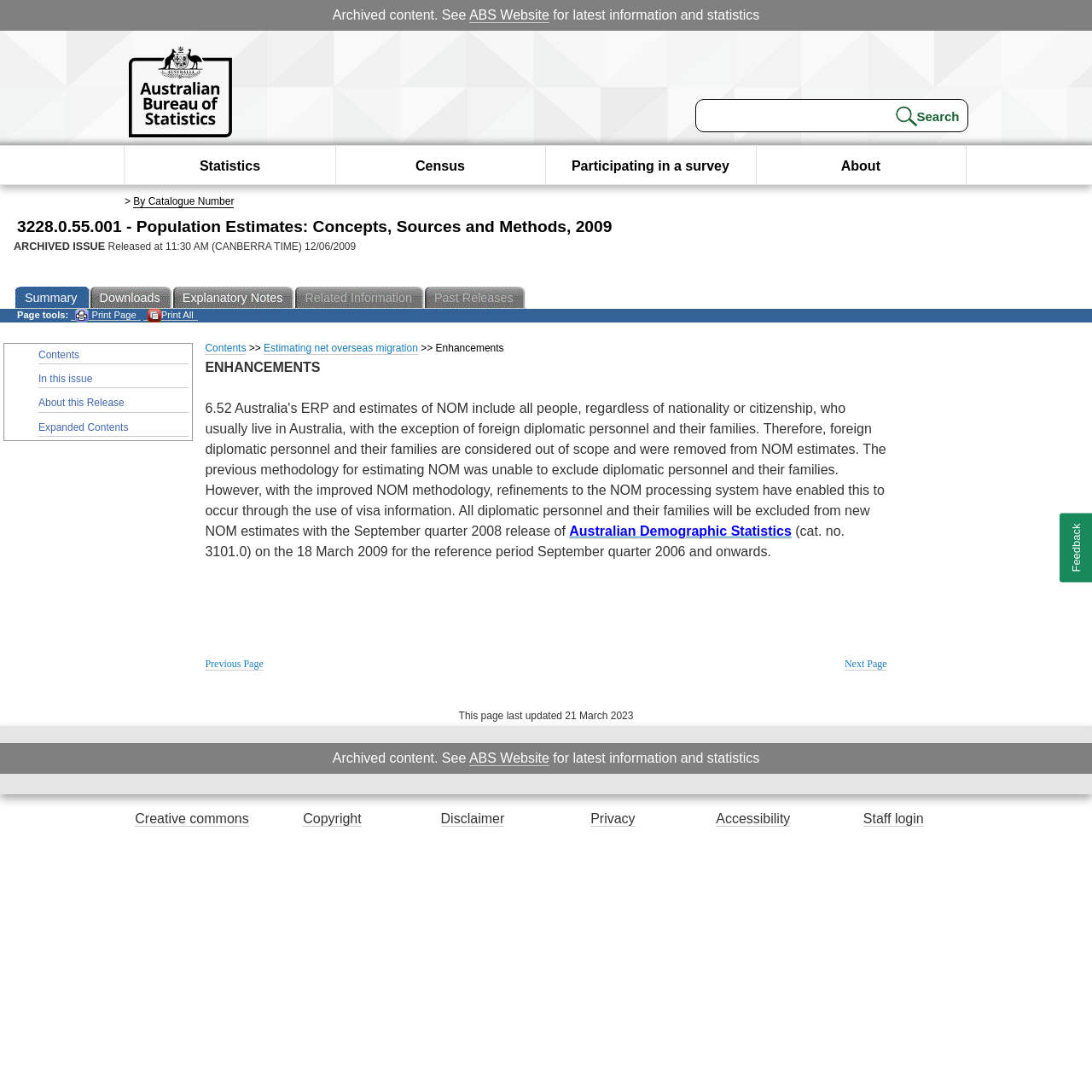Determine the bounding box coordinates for the element that should be clicked to follow this instruction: "Go to the next page". The coordinates should be given as four float numbers between 0 and 1, in the format [left, top, right, bottom].

[0.773, 0.602, 0.812, 0.614]